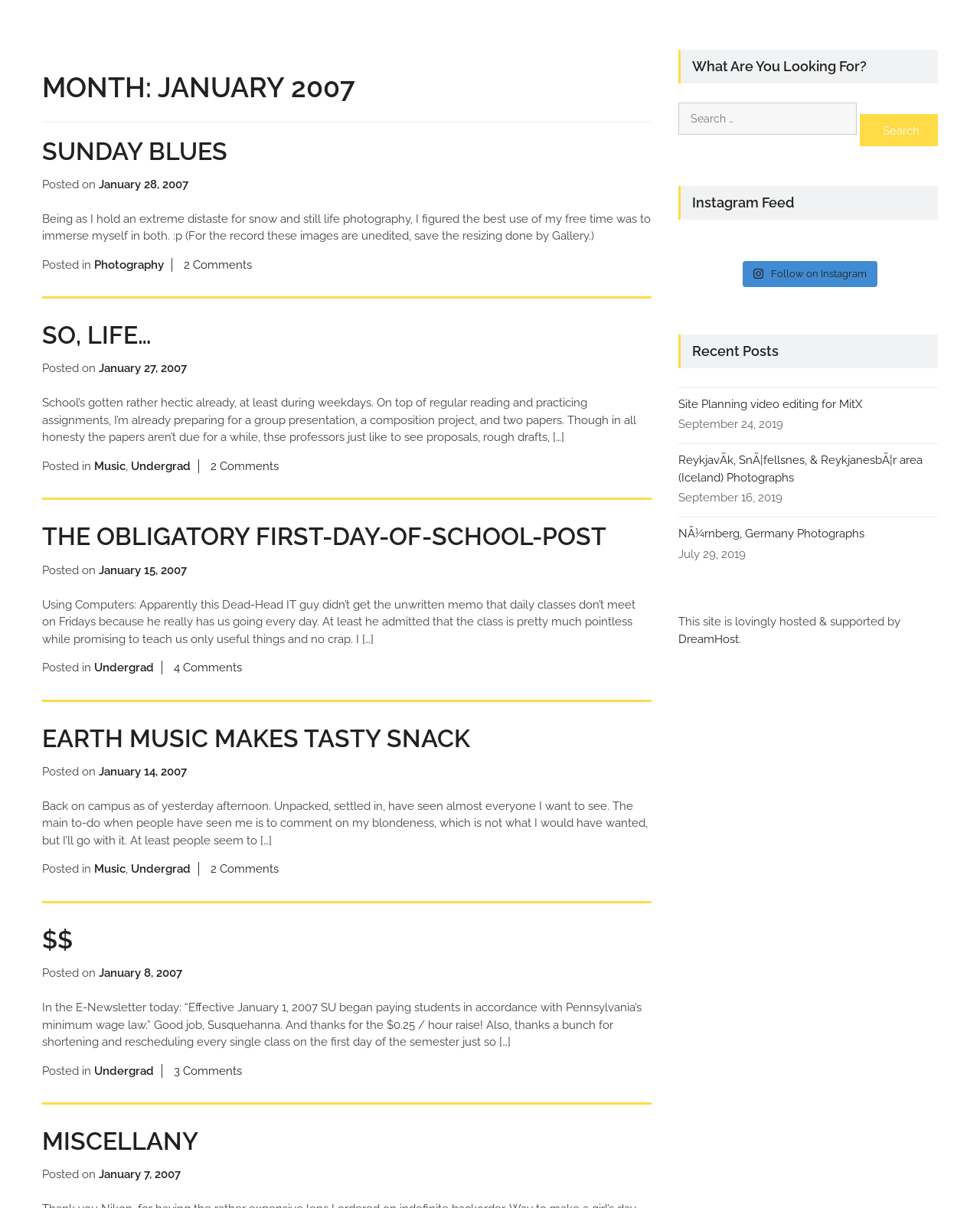Please determine the bounding box coordinates for the UI element described as: "3 Comments".

[0.177, 0.881, 0.247, 0.892]